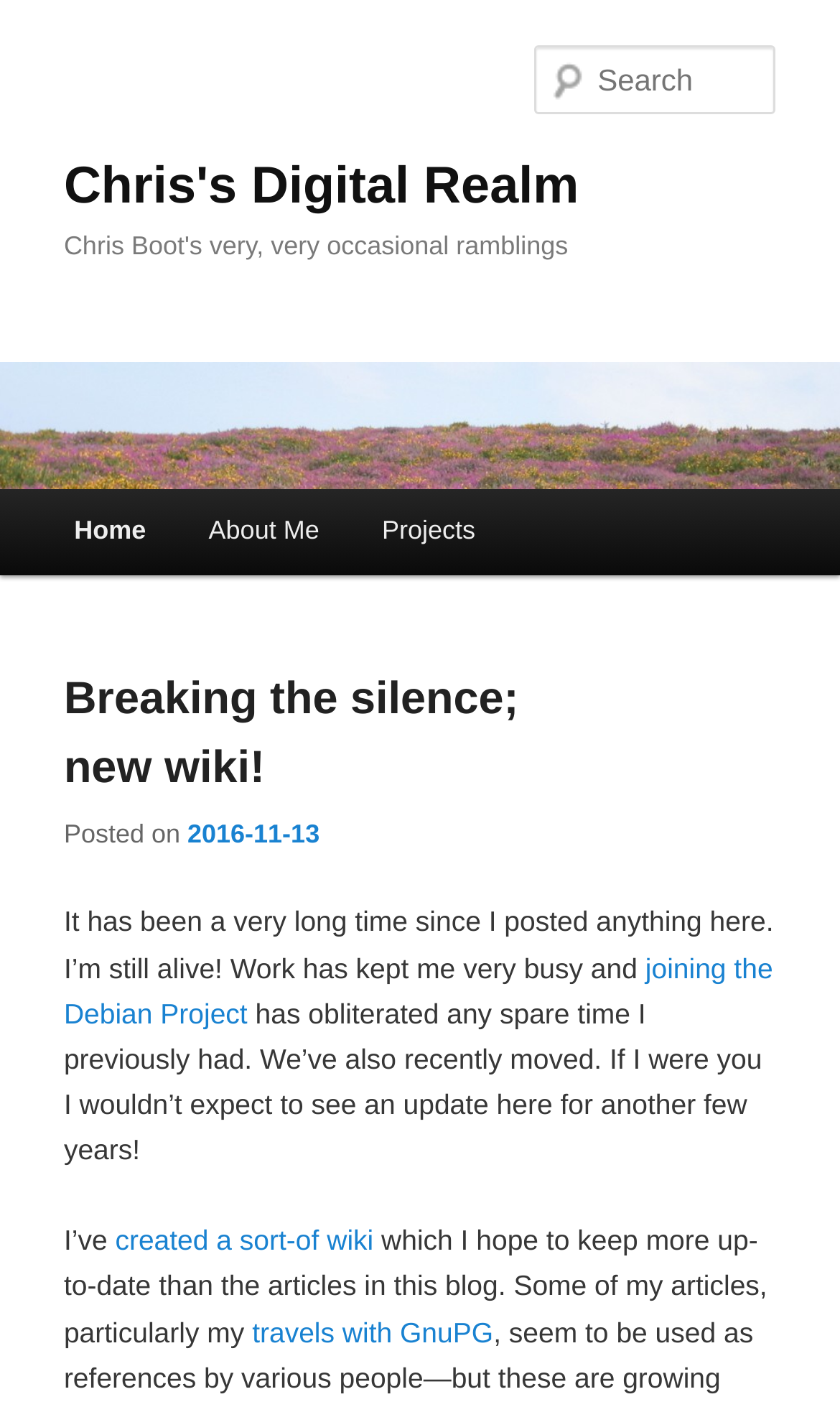Locate the bounding box coordinates of the segment that needs to be clicked to meet this instruction: "Explore the projects".

[0.417, 0.347, 0.603, 0.409]